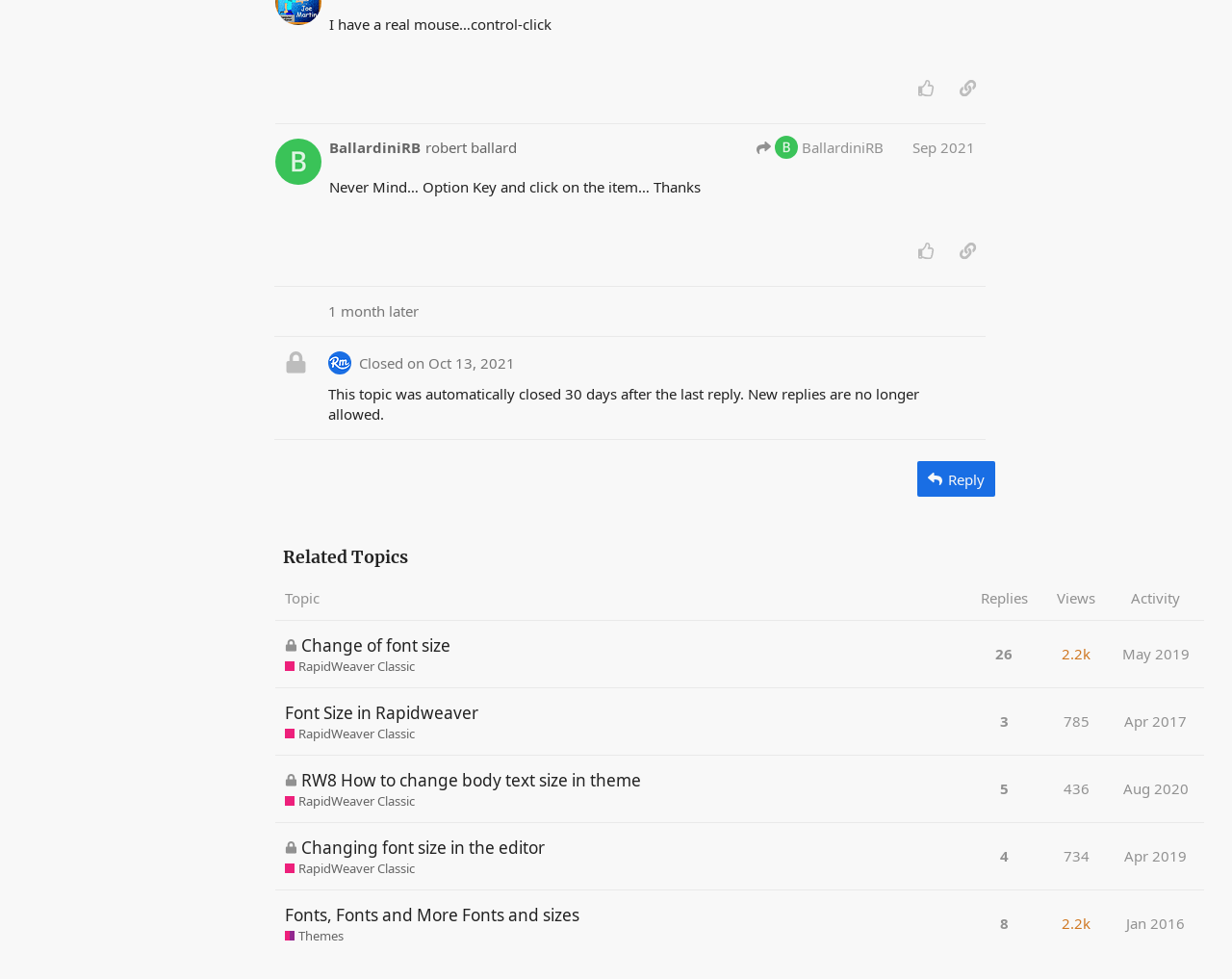Specify the bounding box coordinates of the region I need to click to perform the following instruction: "Click the 'copy a link to this post to clipboard' button". The coordinates must be four float numbers in the range of 0 to 1, i.e., [left, top, right, bottom].

[0.771, 0.239, 0.8, 0.272]